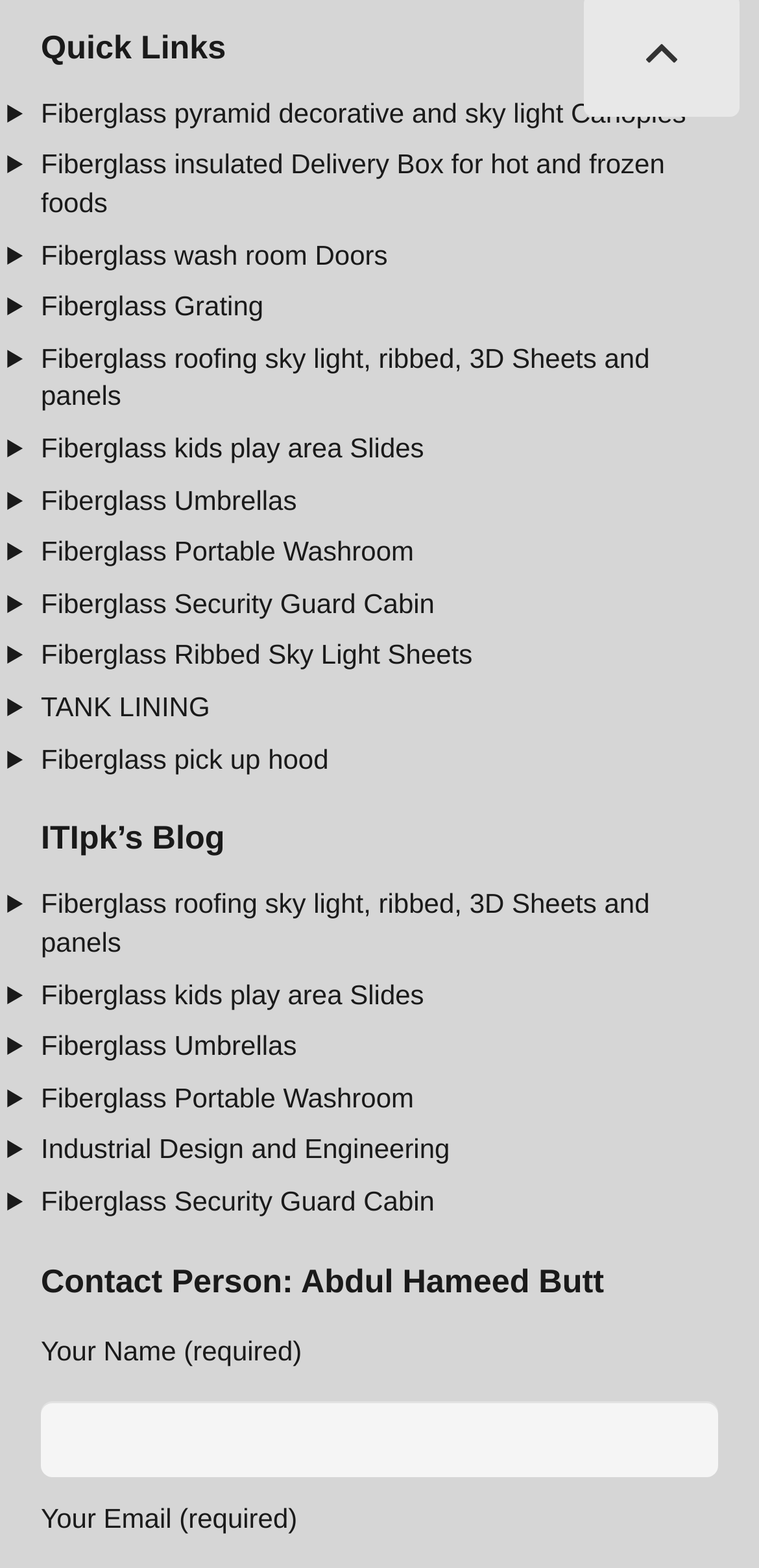Identify the bounding box coordinates of the HTML element based on this description: "Fiberglass Security Guard Cabin".

[0.054, 0.375, 0.573, 0.394]